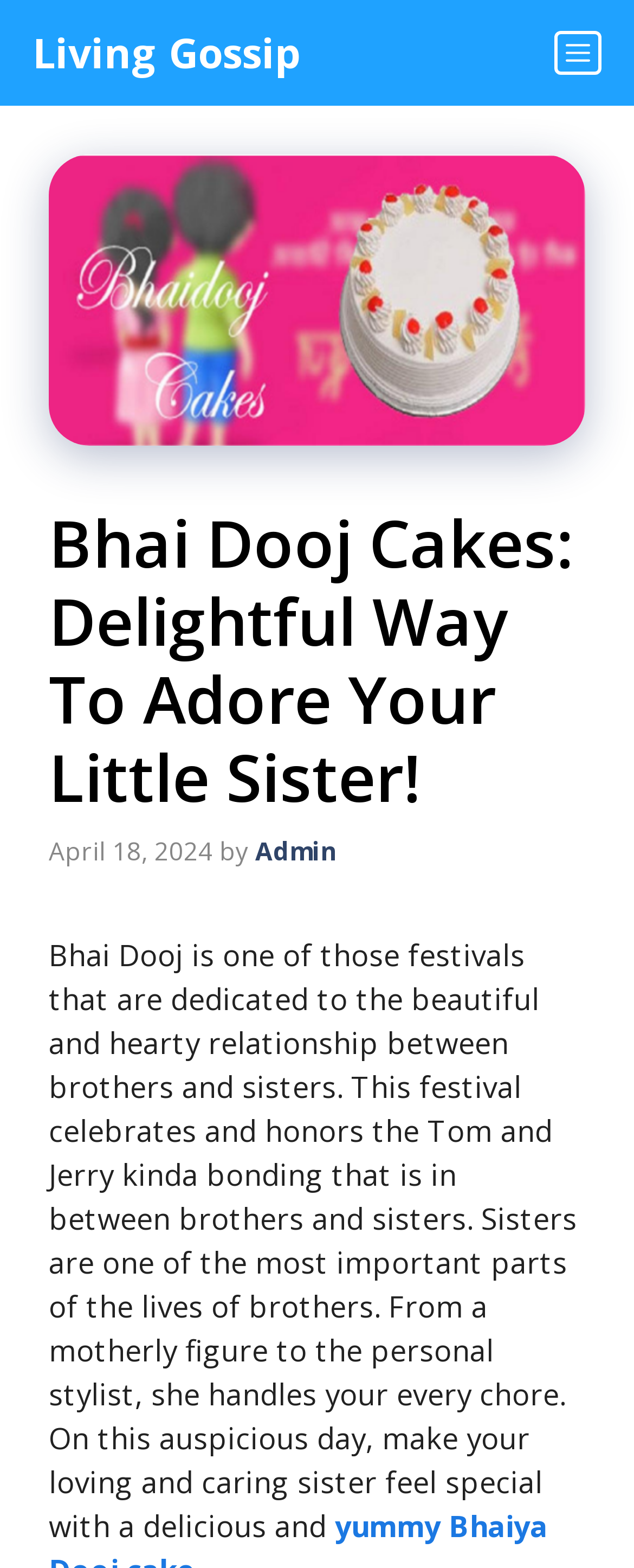What is the date of the article?
Using the visual information, answer the question in a single word or phrase.

April 18, 2024